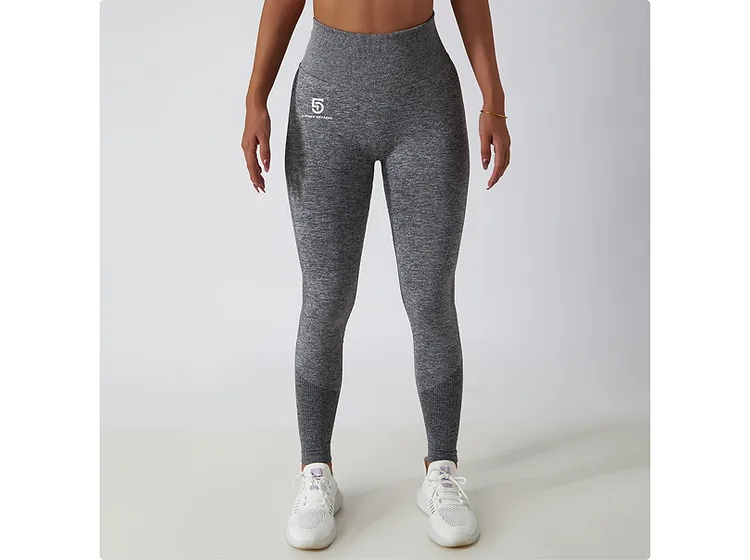Explain in detail what you see in the image.

This image features a model showcasing the "Integrity Seamless High-Waisted Booty Lift Leggings." The leggings are designed in a sleek, dark grey color with a subtle, textured fabric. These high-waisted leggings offer a flattering fit, providing support while enhancing body shape through their scrunched seam detail, designed to lift and shape the butt. The model is styled simply with a cropped top and white sneakers, emphasizing the versatility of the leggings for both workouts and casual outings. The overall look is stylish and functional, highlighting the leggings as a perfect addition to any athletic wardrobe.